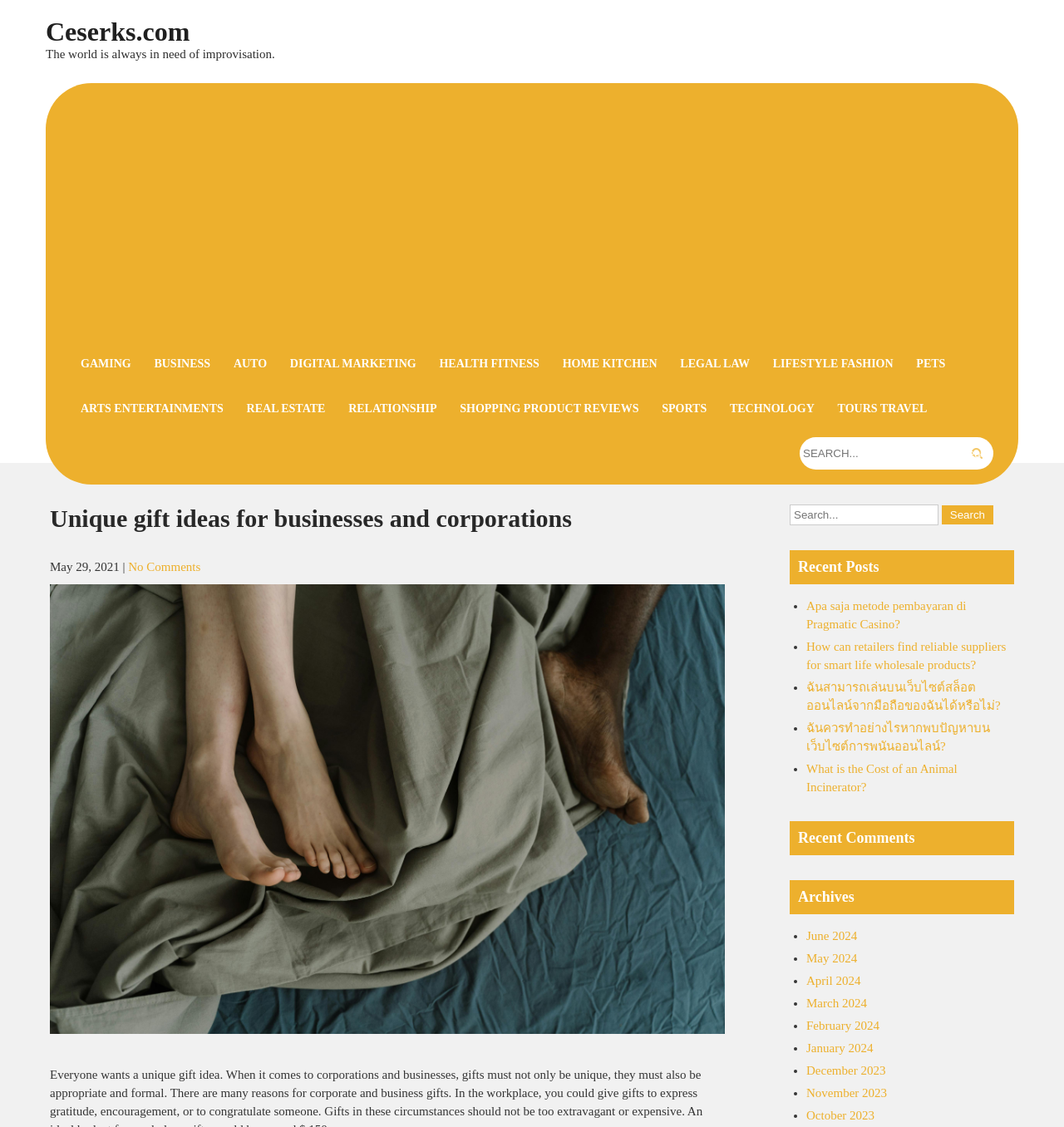What is the purpose of the section 'Recent Posts'?
Using the visual information, respond with a single word or phrase.

To show recent posts